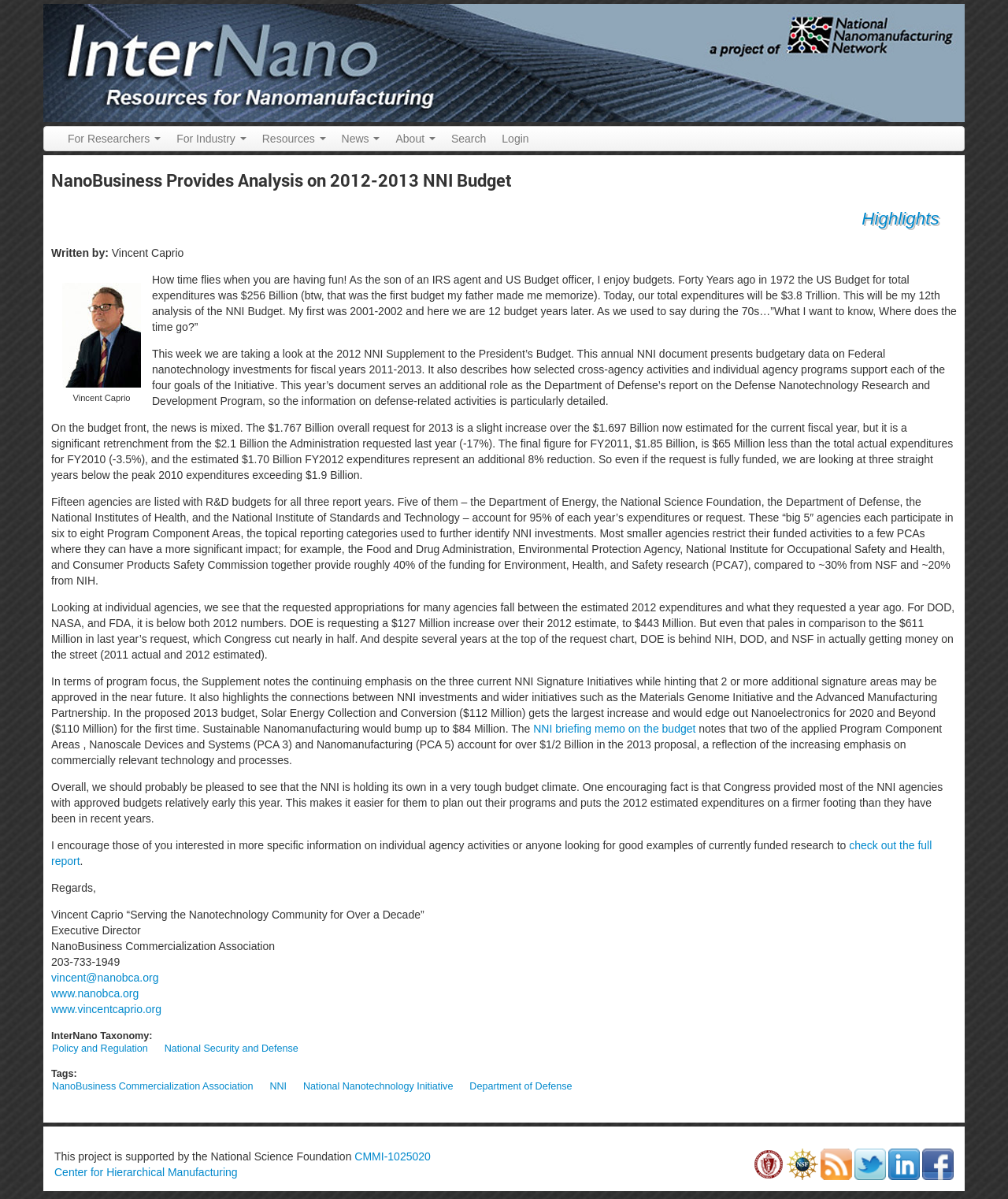Provide a one-word or brief phrase answer to the question:
What is the name of the organization that Vincent Caprio is the Executive Director of?

NanoBusiness Commercialization Association